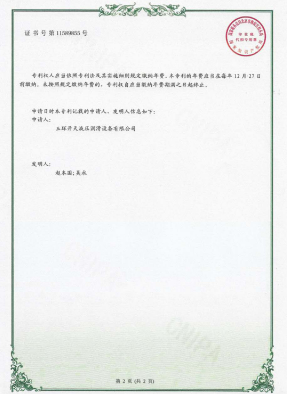What is the shape of the red stamp?
Based on the content of the image, thoroughly explain and answer the question.

The caption describes the red stamp in the top right corner as circular, which implies that it is a rounded shape rather than a square or rectangular one.